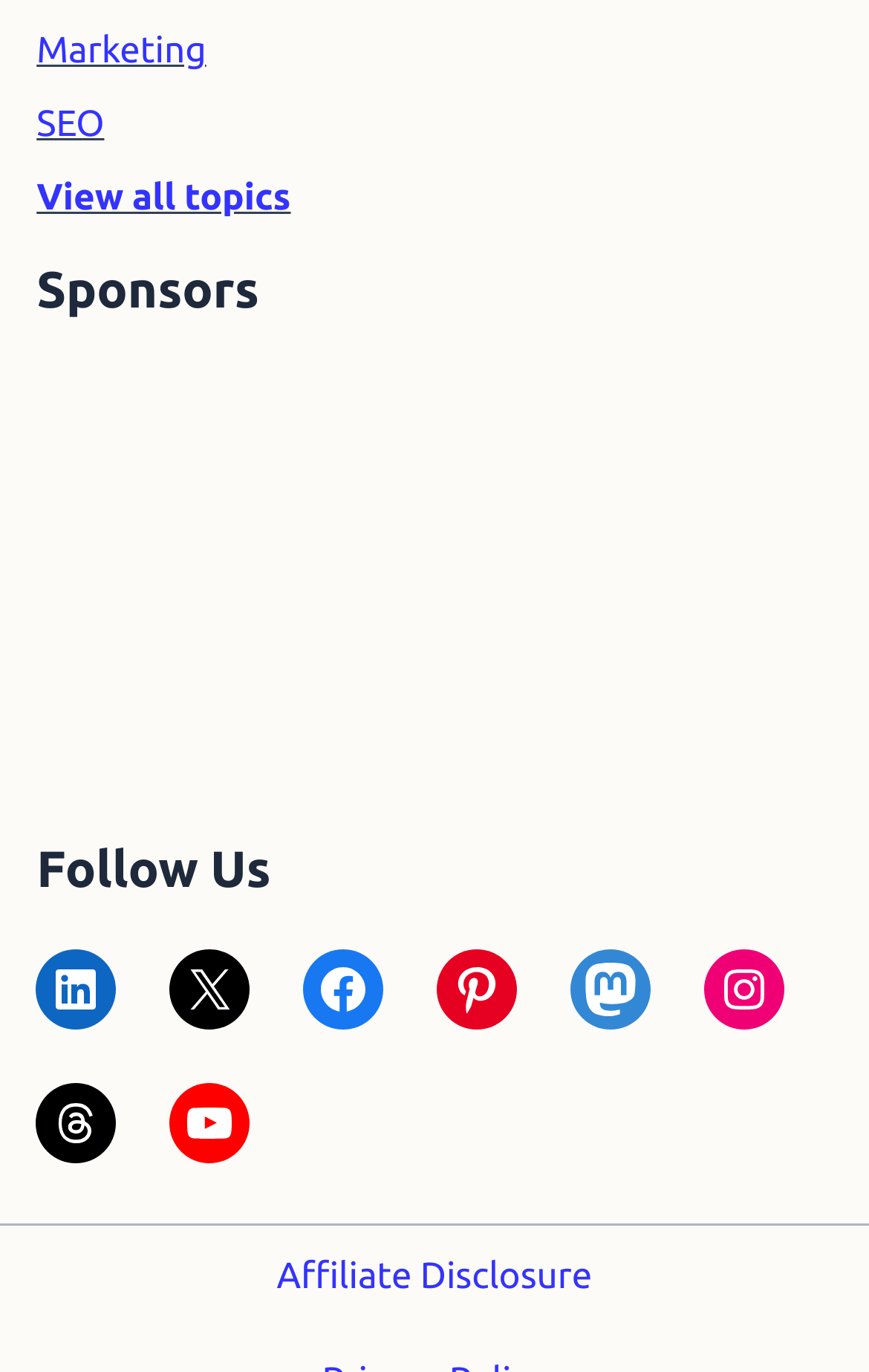Identify the bounding box coordinates of the section that should be clicked to achieve the task described: "Click on Marketing".

[0.042, 0.024, 0.237, 0.053]